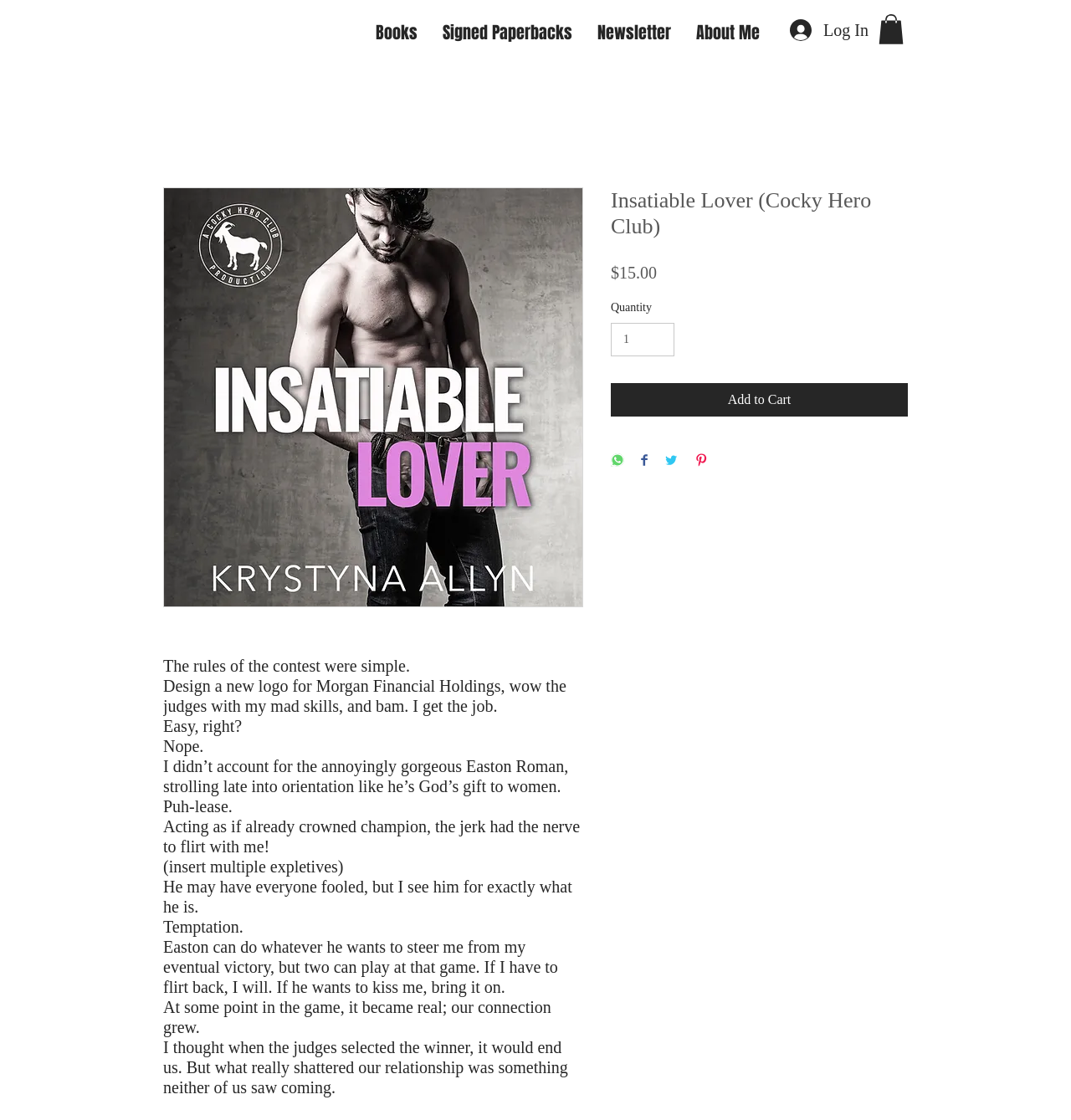Show the bounding box coordinates for the element that needs to be clicked to execute the following instruction: "Click the Add to Cart button". Provide the coordinates in the form of four float numbers between 0 and 1, i.e., [left, top, right, bottom].

[0.57, 0.342, 0.848, 0.372]